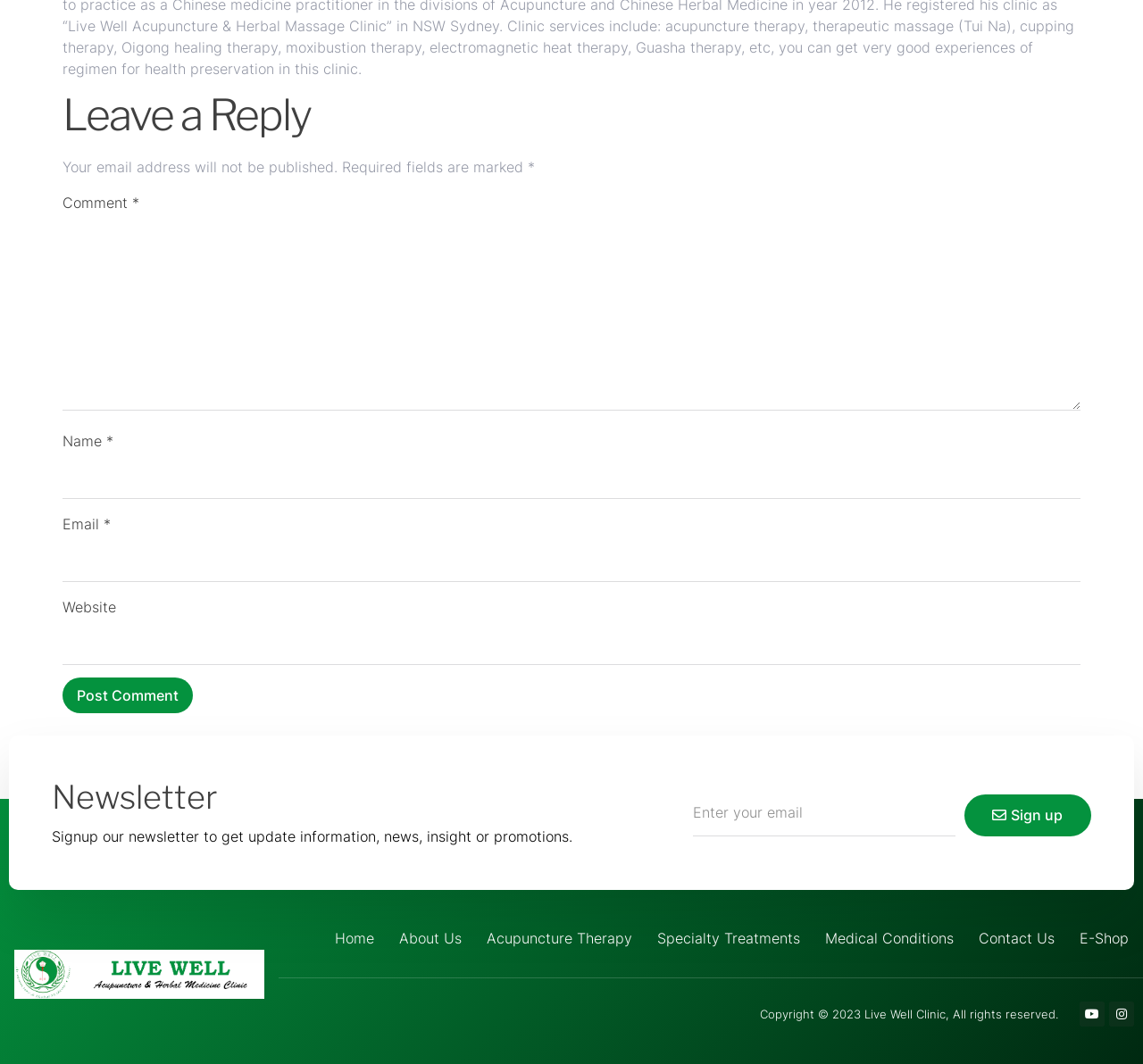From the webpage screenshot, identify the region described by parent_node: Name * name="author". Provide the bounding box coordinates as (top-left x, top-left y, bottom-right x, bottom-right y), with each value being a floating point number between 0 and 1.

[0.055, 0.425, 0.945, 0.469]